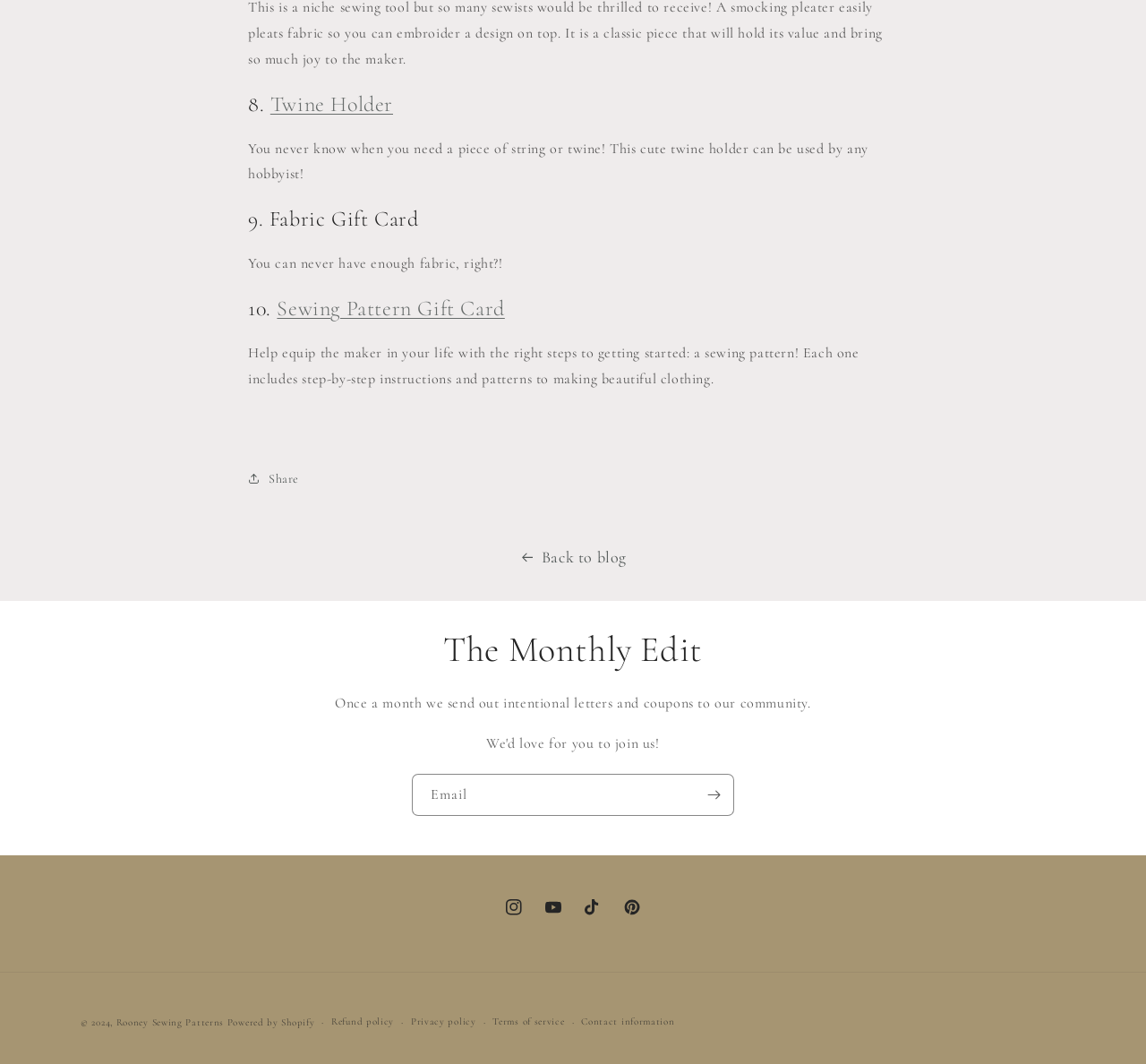Please locate the bounding box coordinates of the region I need to click to follow this instruction: "Call the phone number".

None